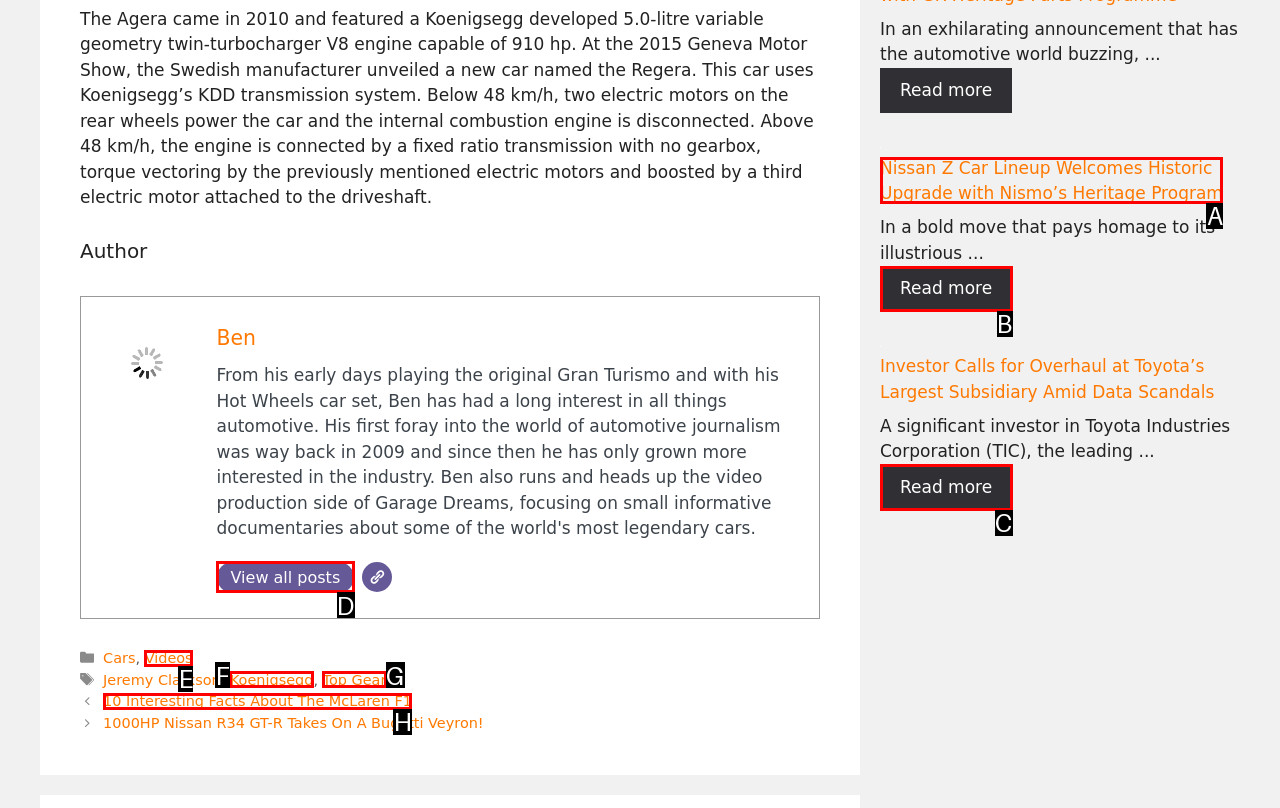Which lettered UI element aligns with this description: Read more
Provide your answer using the letter from the available choices.

C